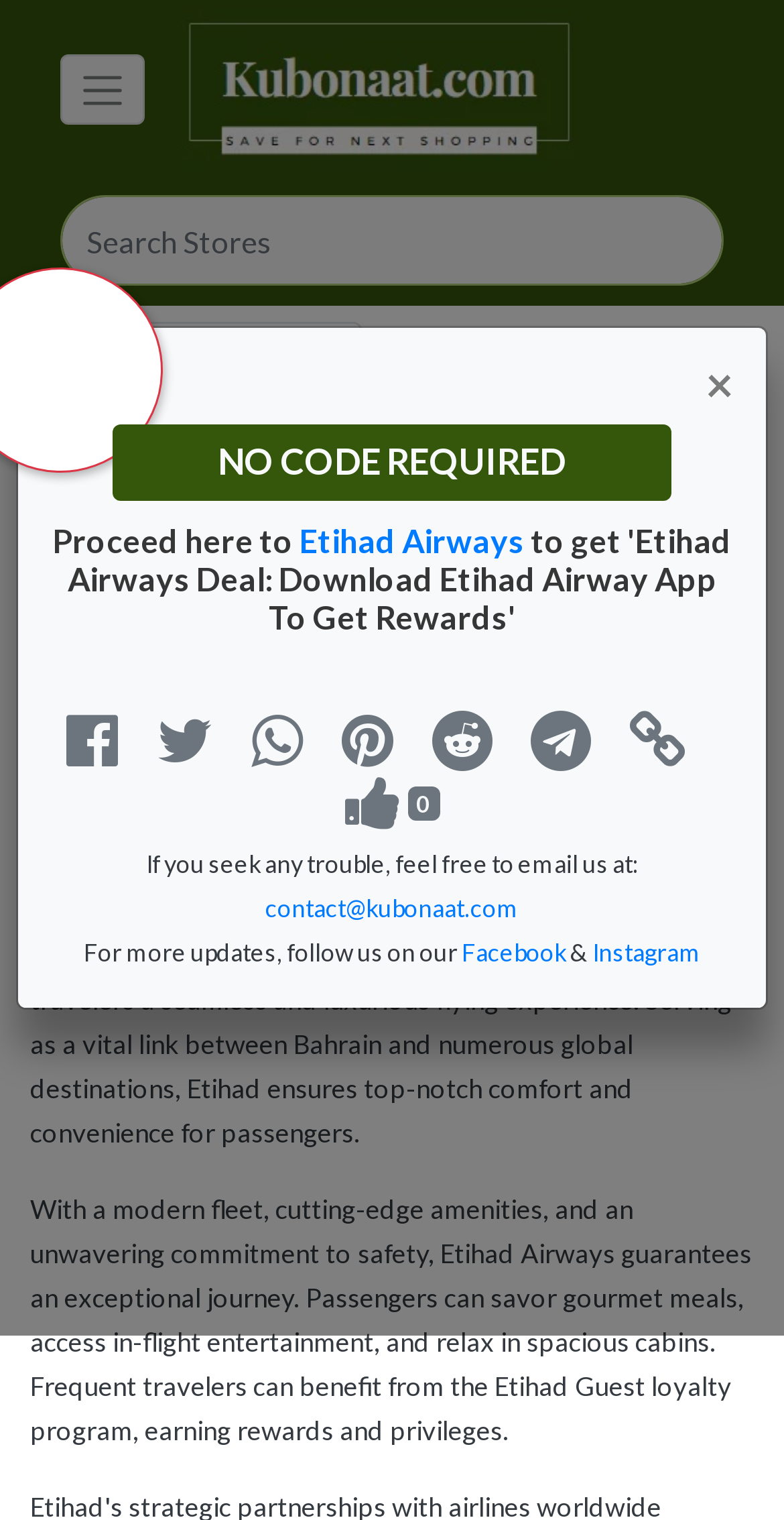Please identify the bounding box coordinates of the element on the webpage that should be clicked to follow this instruction: "Toggle navigation". The bounding box coordinates should be given as four float numbers between 0 and 1, formatted as [left, top, right, bottom].

[0.077, 0.036, 0.185, 0.082]